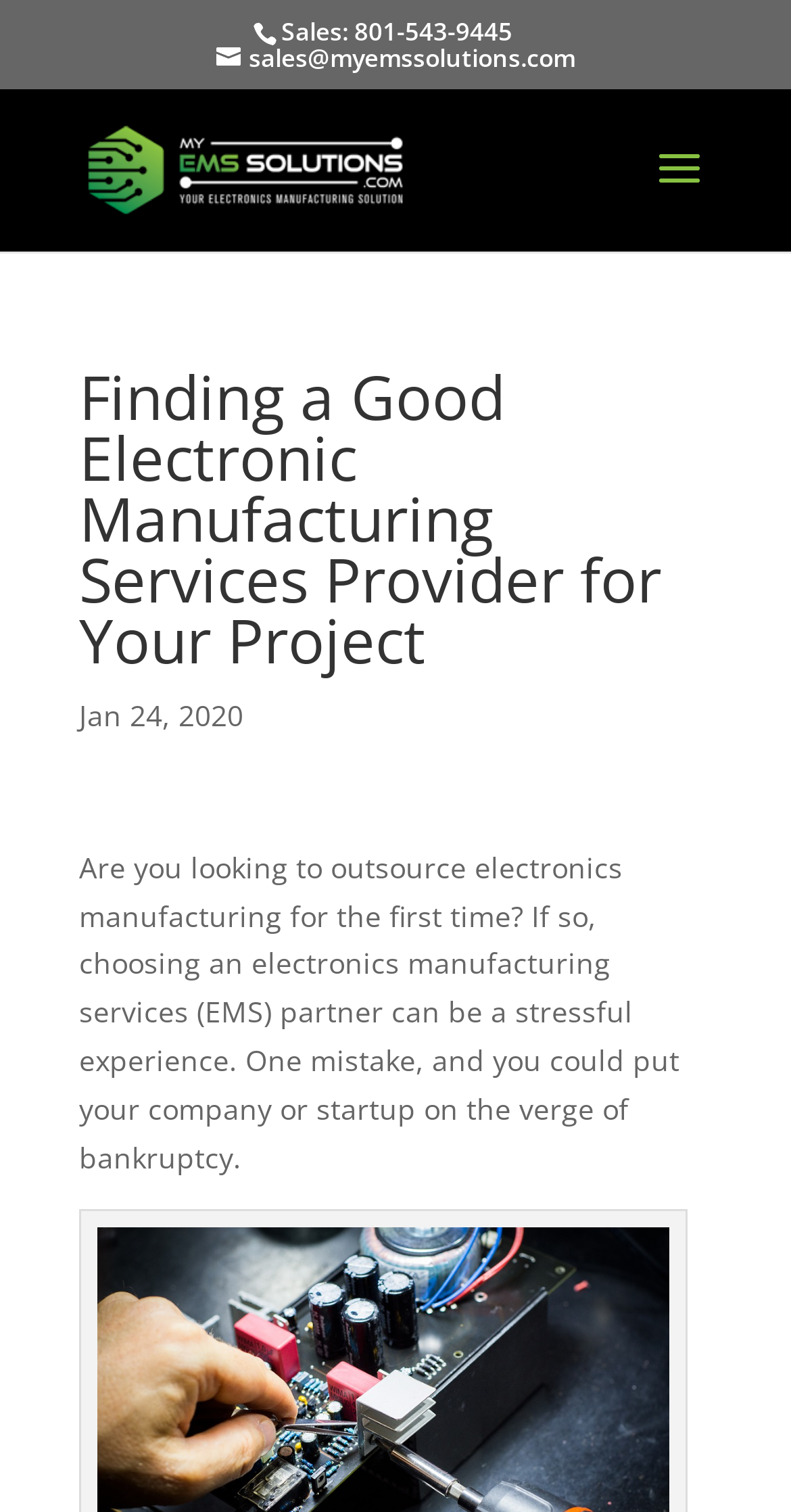Given the element description, predict the bounding box coordinates in the format (top-left x, top-left y, bottom-right x, bottom-right y), using floating point numbers between 0 and 1: sales@myemssolutions.com

[0.273, 0.027, 0.727, 0.05]